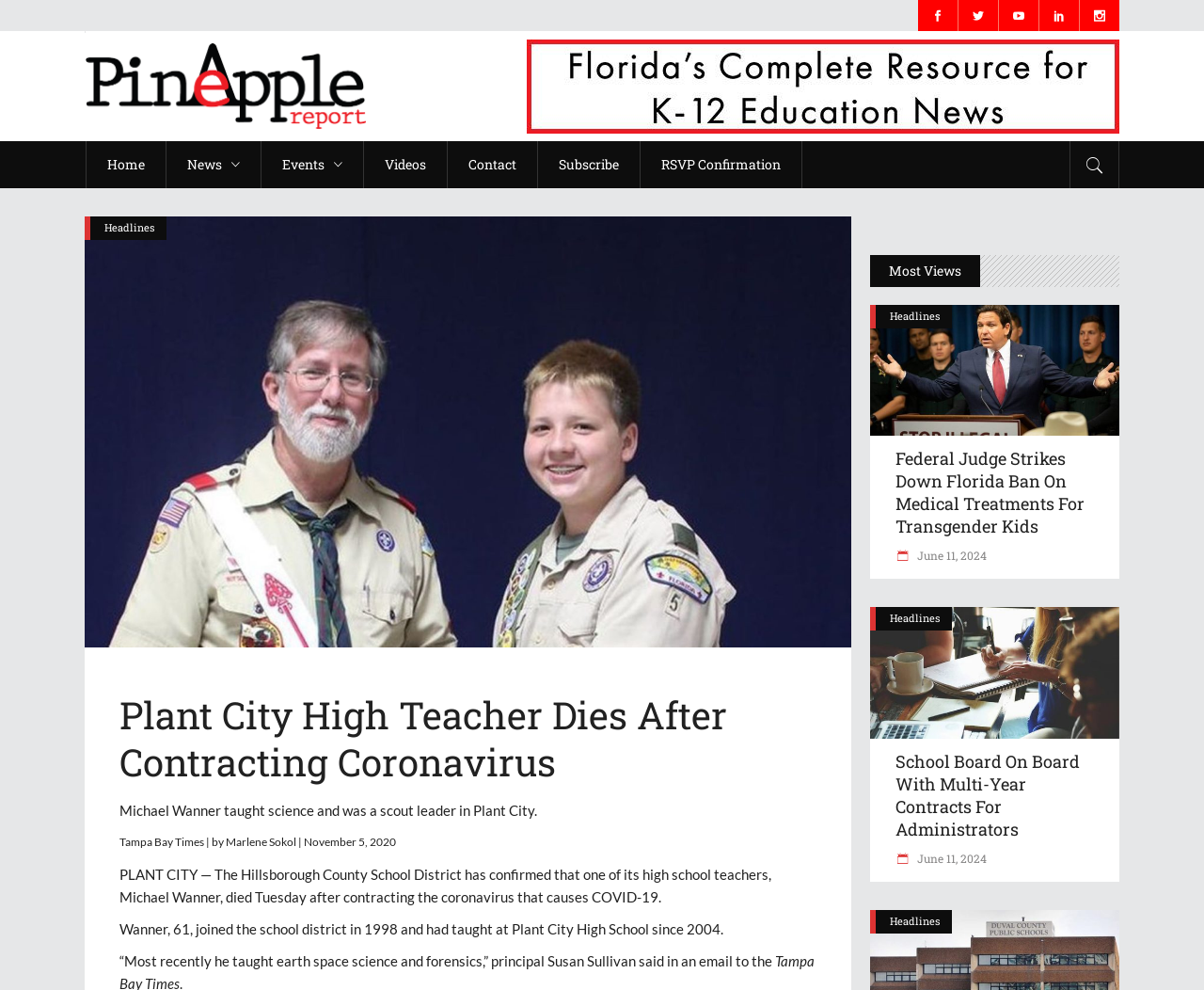What is the name of the high school teacher who died?
Offer a detailed and exhaustive answer to the question.

I found the answer by reading the article's content, specifically the sentence 'The Hillsborough County School District has confirmed that one of its high school teachers, Michael Wanner, died Tuesday after contracting the coronavirus that causes COVID-19.'